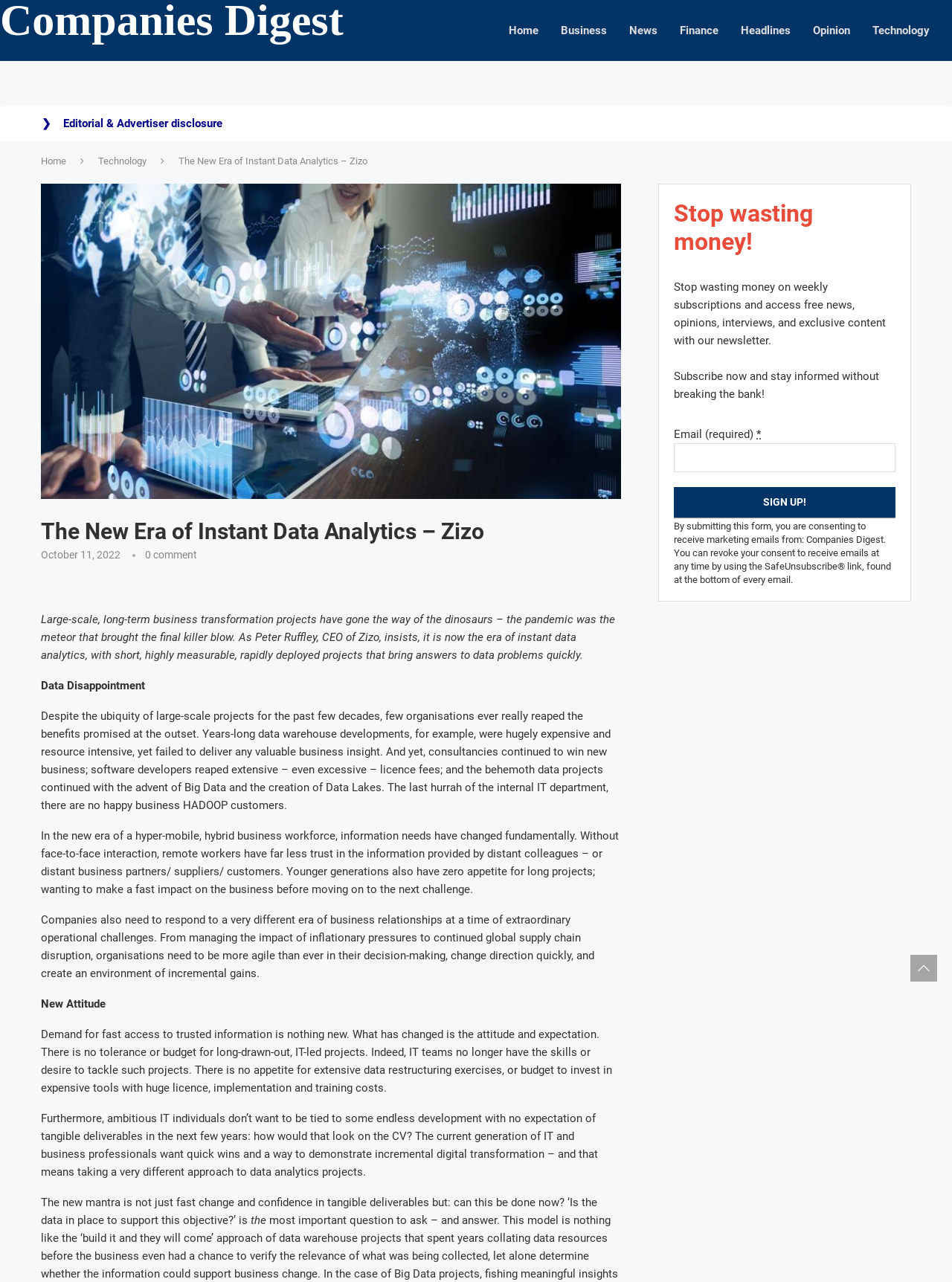Describe the webpage meticulously, covering all significant aspects.

This webpage is about the new era of instant data analytics, with a focus on rapid data analytics projects that deliver quick answers to data problems in the ever-changing business landscape. 

At the top of the page, there is a navigation menu with links to "Companies Digest", "Home", "Business", "News", "Finance", "Headlines", "Opinion", and "Technology". Below this menu, there is a disclaimer about editorial and advertiser disclosure, which explains the nature of the content on the website.

The main content of the page is an article titled "The New Era of Instant Data Analytics – Zizo", which discusses how large-scale, long-term business transformation projects have become outdated and are being replaced by short, highly measurable, rapidly deployed projects that bring answers to data problems quickly. The article is divided into sections, including "Data Disappointment", "In the new era", "New Attitude", and "The new mantra".

To the right of the article, there is a complementary section with a heading "Stop wasting money!" and a call-to-action to subscribe to a newsletter to access free news, opinions, interviews, and exclusive content.

At the bottom of the page, there is a form to subscribe to the newsletter, with fields for email and a button to sign up. There is also a separator line and a statement about consenting to receive marketing emails from Companies Digest.